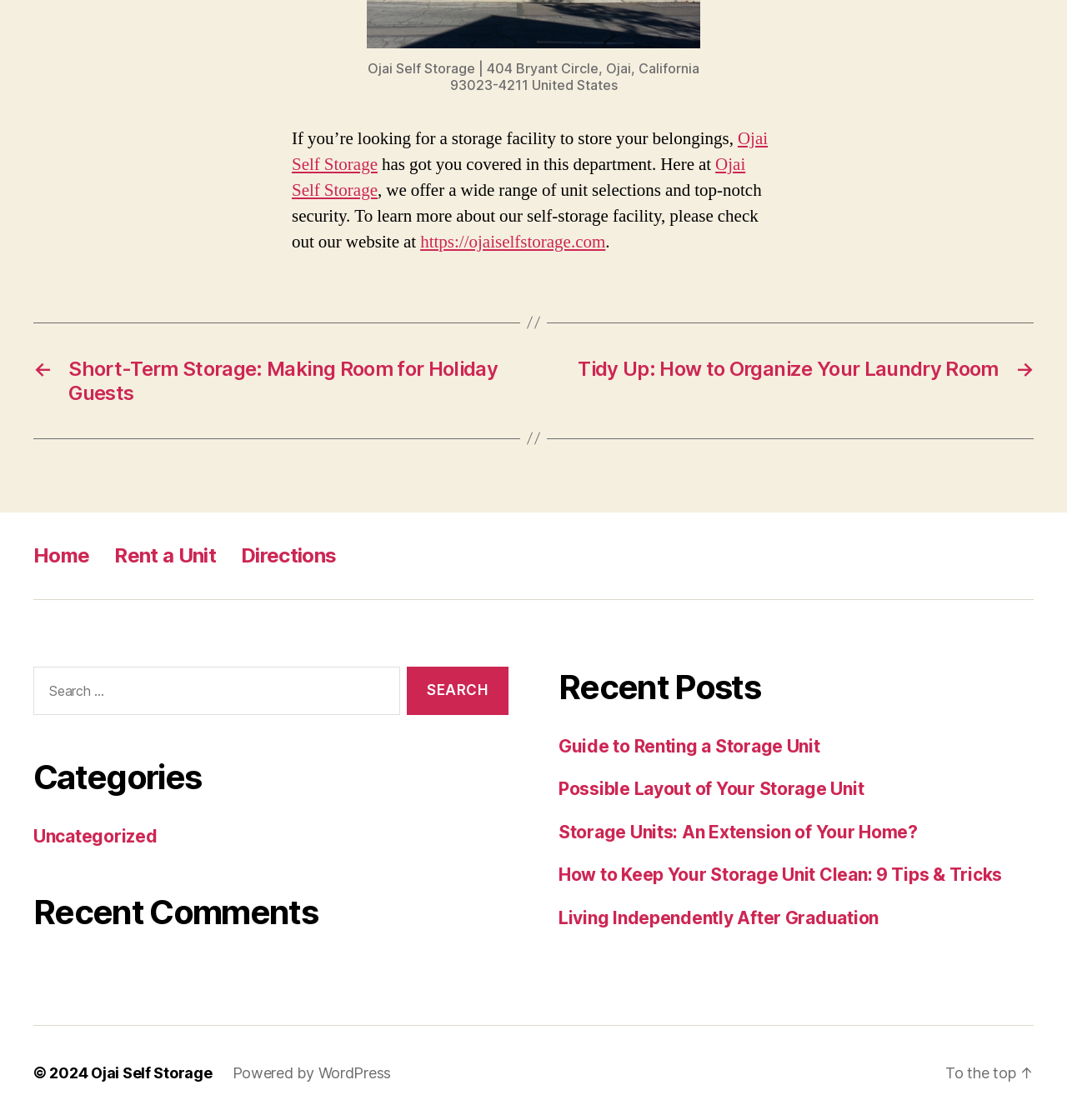Determine the bounding box coordinates for the UI element with the following description: "https://ojaiselfstorage.com". The coordinates should be four float numbers between 0 and 1, represented as [left, top, right, bottom].

[0.394, 0.206, 0.567, 0.226]